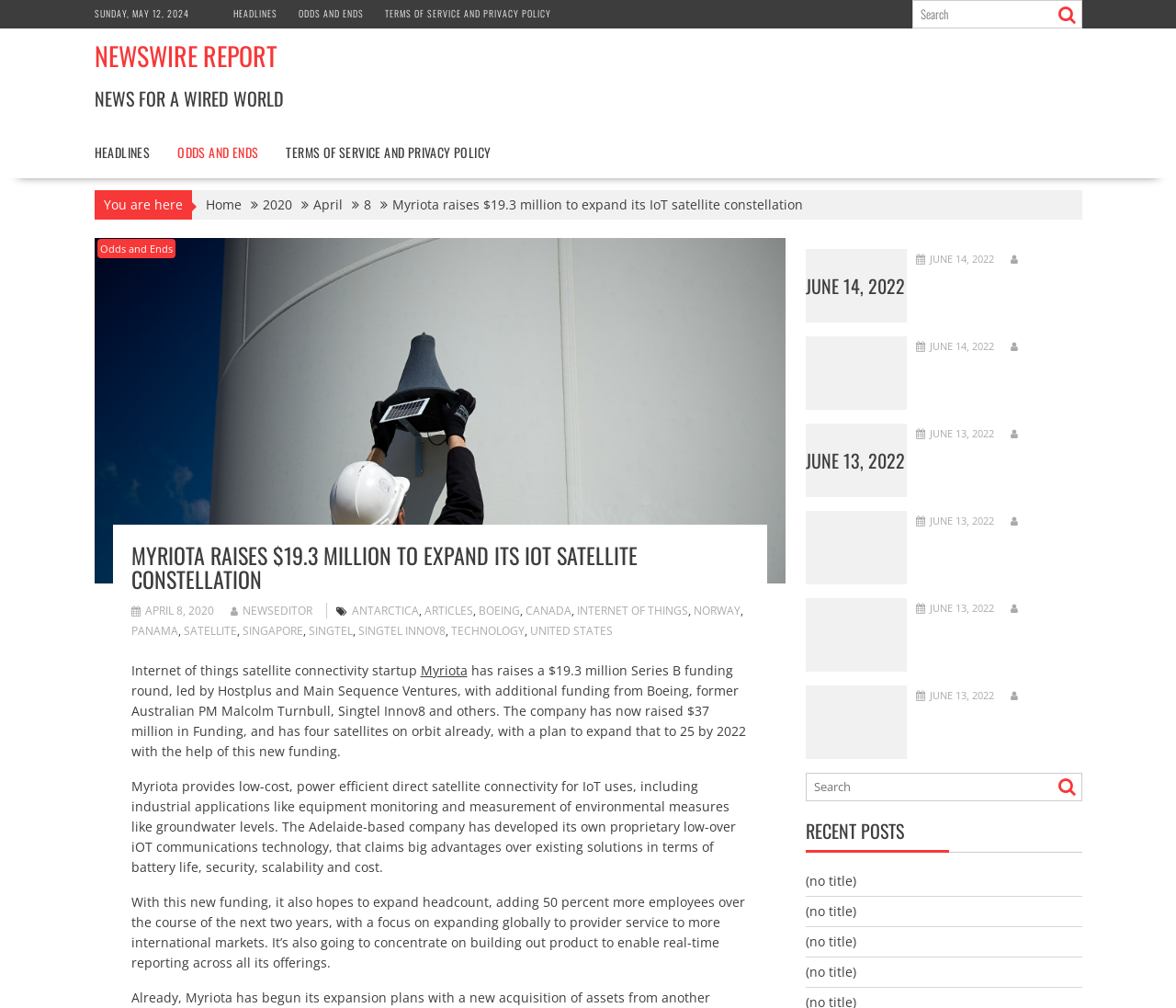Please locate and generate the primary heading on this webpage.

MYRIOTA RAISES $19.3 MILLION TO EXPAND ITS IOT SATELLITE CONSTELLATION